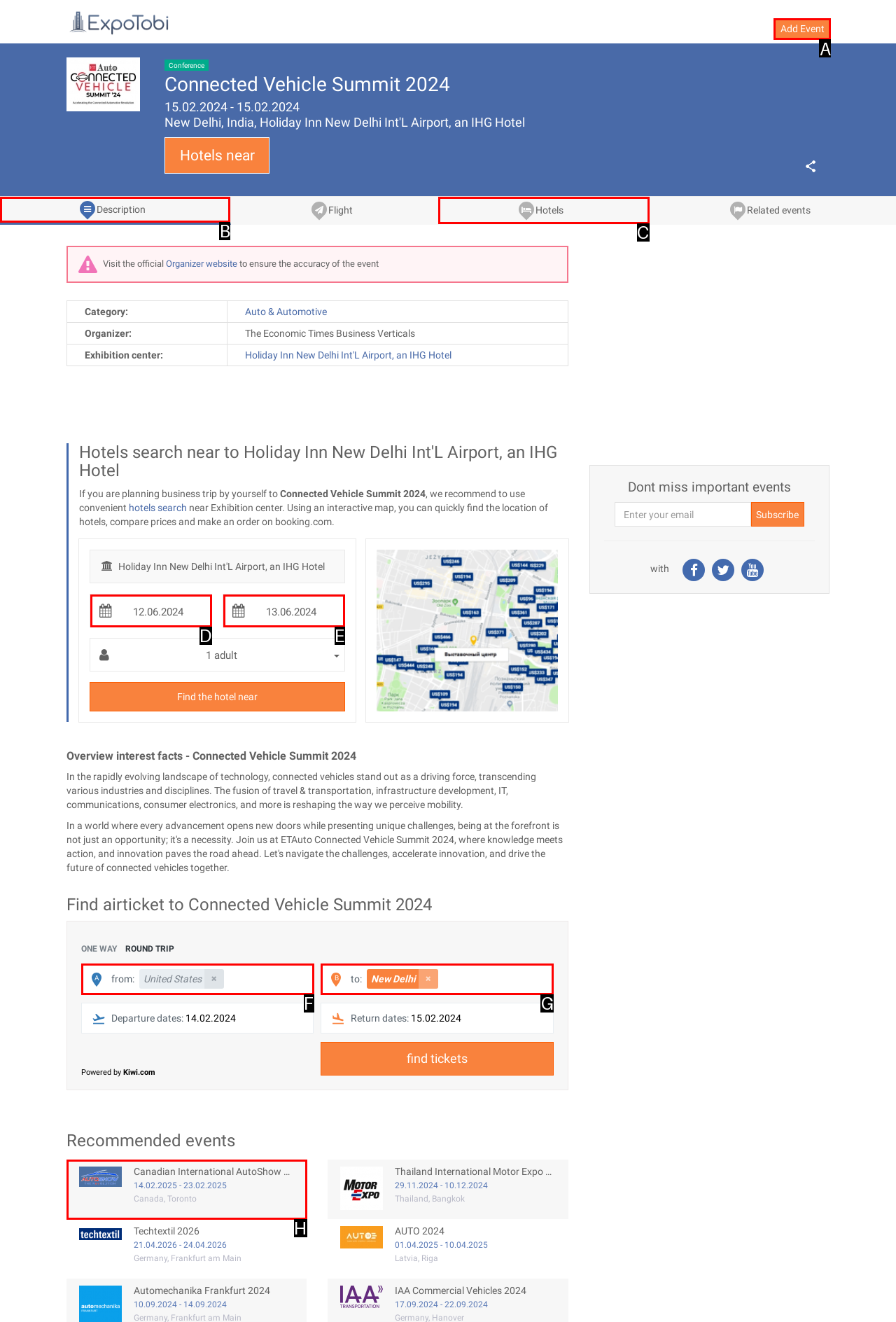Find the appropriate UI element to complete the task: Add event. Indicate your choice by providing the letter of the element.

A